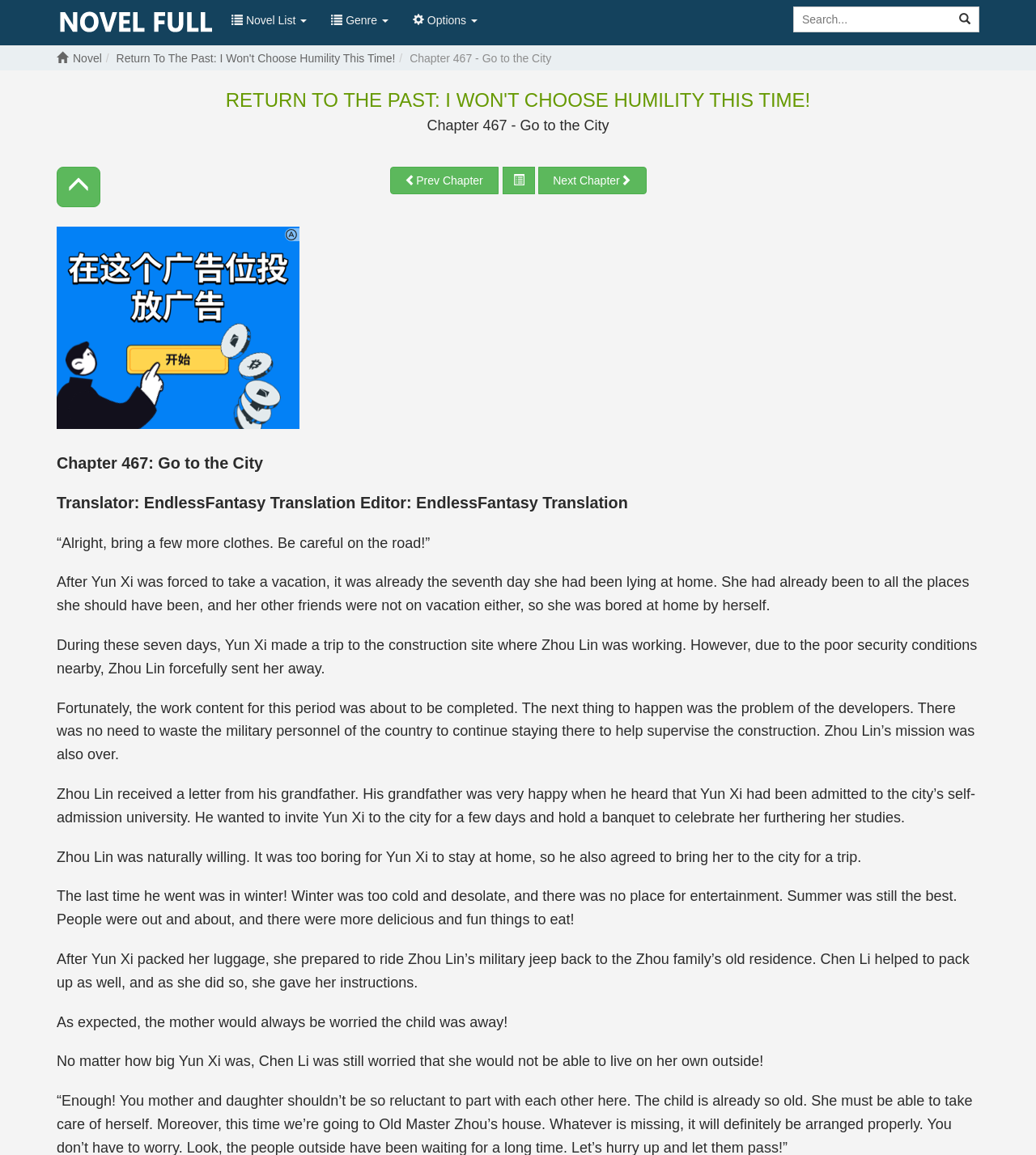Who is the translator of the novel?
Relying on the image, give a concise answer in one word or a brief phrase.

EndlessFantasy Translation